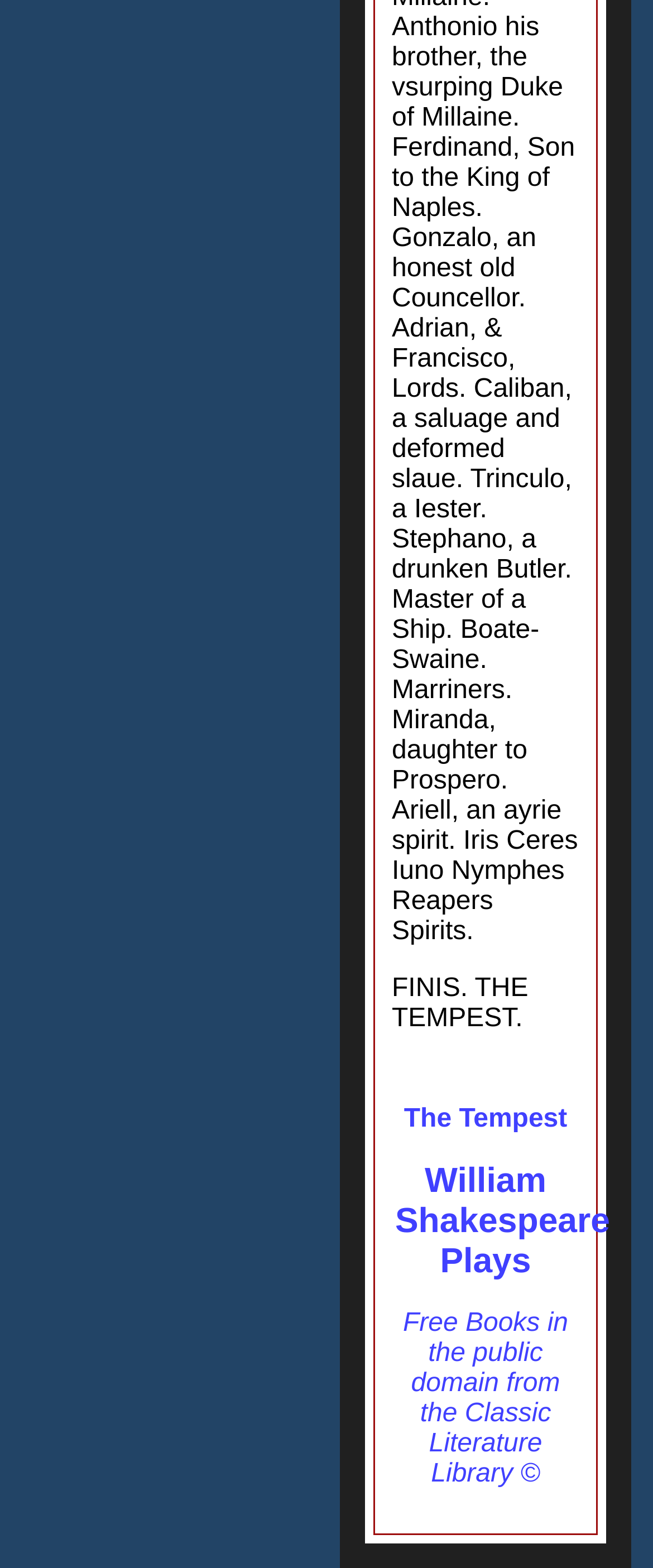Find the bounding box coordinates corresponding to the UI element with the description: "The Tempest". The coordinates should be formatted as [left, top, right, bottom], with values as floats between 0 and 1.

[0.619, 0.705, 0.869, 0.723]